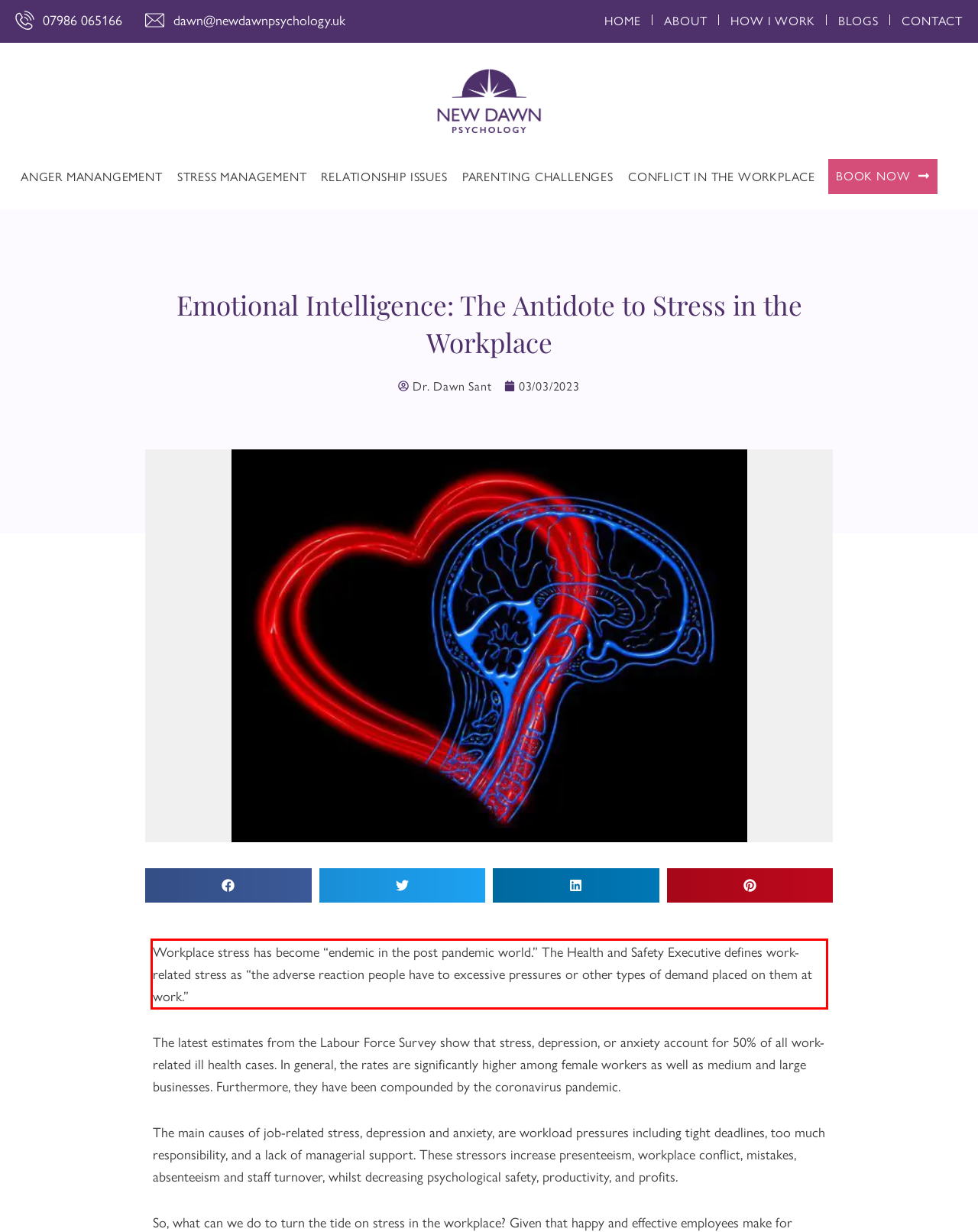Observe the screenshot of the webpage, locate the red bounding box, and extract the text content within it.

Workplace stress has become “endemic in the post pandemic world.” The Health and Safety Executive defines work-related stress as “the adverse reaction people have to excessive pressures or other types of demand placed on them at work.”